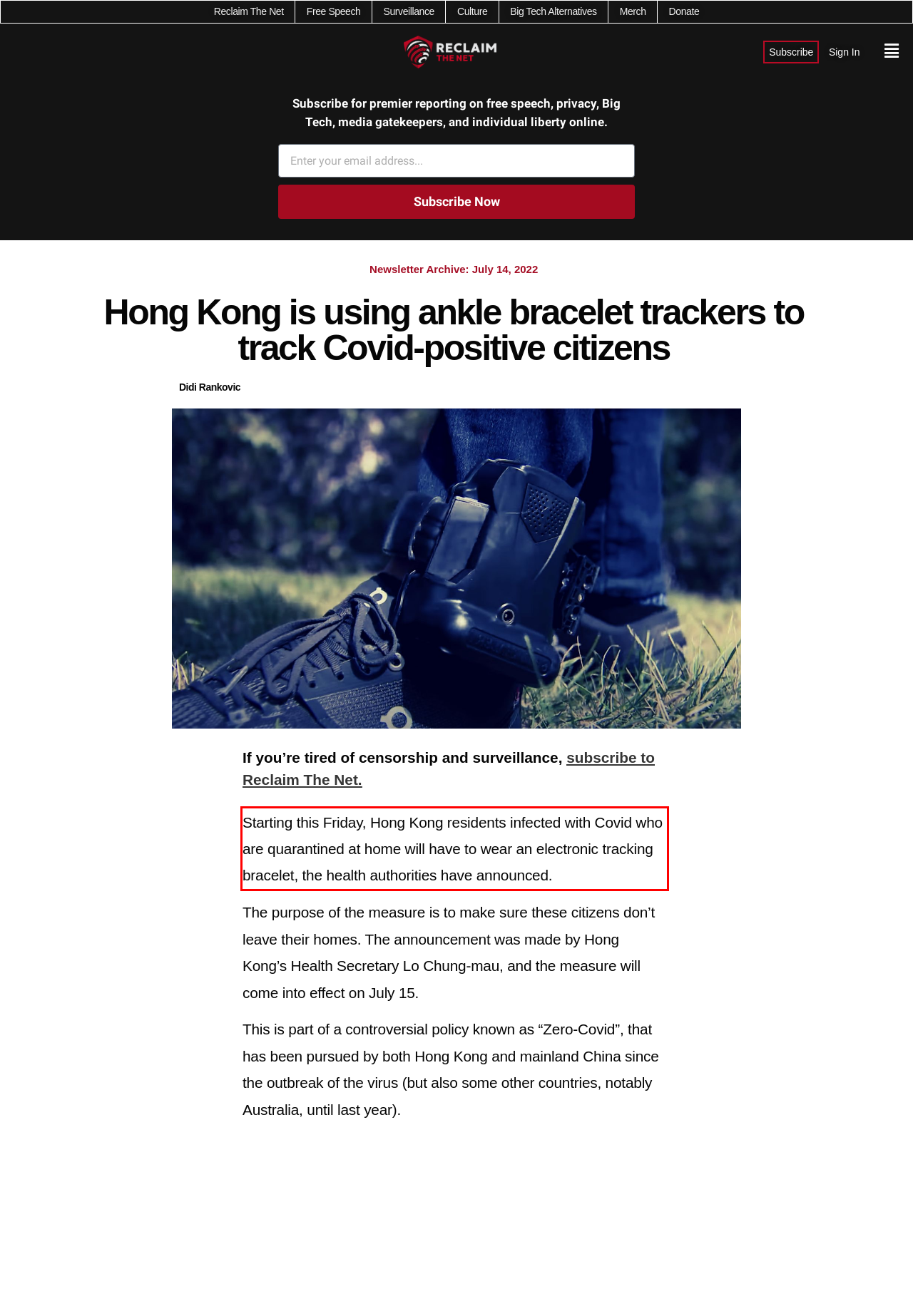There is a screenshot of a webpage with a red bounding box around a UI element. Please use OCR to extract the text within the red bounding box.

Starting this Friday, Hong Kong residents infected with Covid who are quarantined at home will have to wear an electronic tracking bracelet, the health authorities have announced.